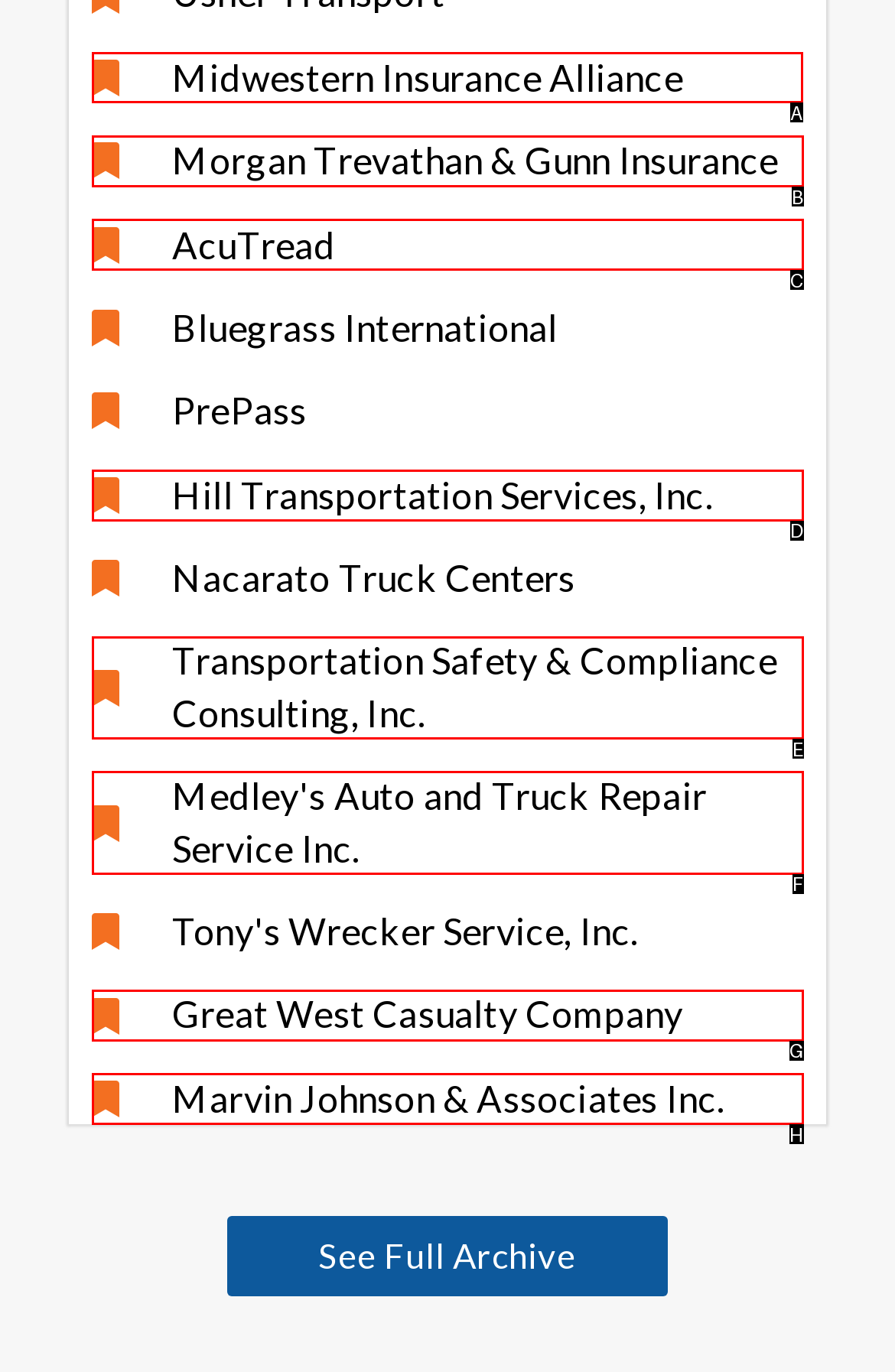Select the appropriate HTML element that needs to be clicked to finish the task: visit Midwestern Insurance Alliance
Reply with the letter of the chosen option.

A